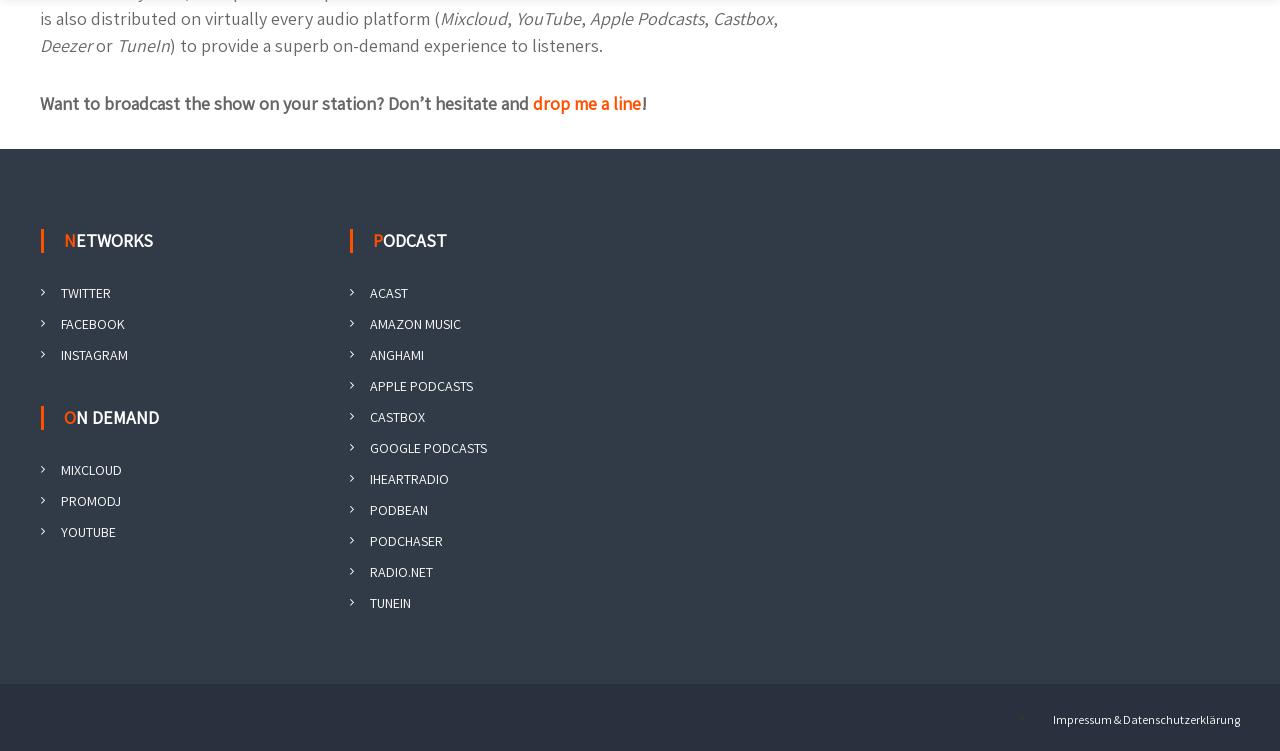How many on-demand platforms are listed?
Look at the image and respond to the question as thoroughly as possible.

I counted the number of on-demand links listed under the 'ON DEMAND' heading, which are MIXCLOUD and PROMODJ.